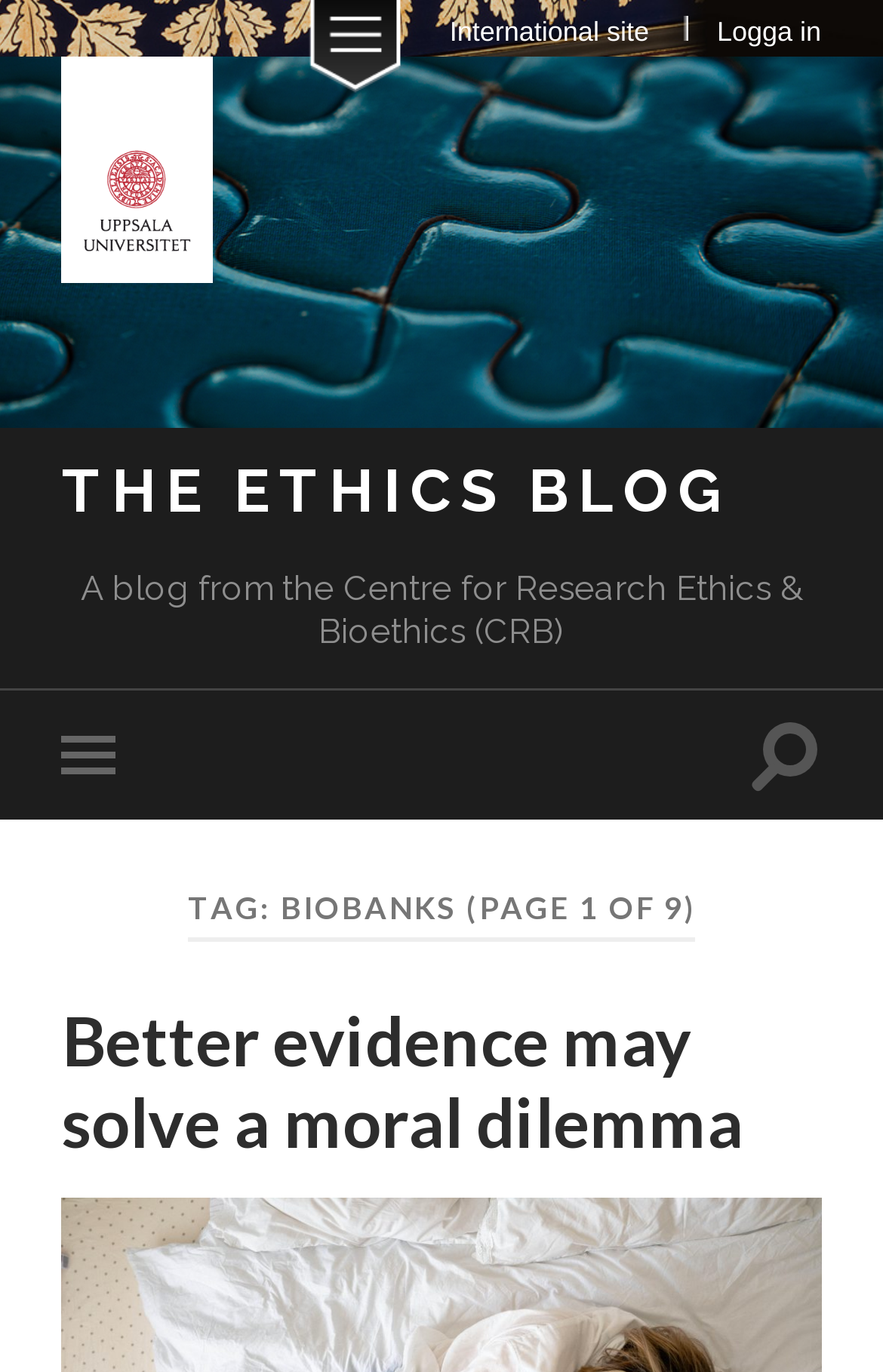Construct a comprehensive caption that outlines the webpage's structure and content.

The webpage is about the "biobanks Archives" on "The Ethics Blog". At the top right corner, there is a login button labeled "Logga in". Next to it, there is a link to the "International site". On the top left, there is a link to "Uppsala University" accompanied by an image of the university's logo. Below the university link, there is a prominent header "THE ETHICS BLOG" spanning almost the entire width of the page. 

Underneath the header, there is a brief description of the blog, stating that it is "A blog from the Centre for Research Ethics & Bioethics (CRB)". On the top left, there are two buttons, one to toggle the mobile menu and another to toggle the search field. 

The main content of the page is divided into sections. The first section has a heading "TAG: BIOBANKS (PAGE 1 OF 9)" indicating that this is the first page of a series of posts related to biobanks. Below this heading, there is a post titled "Better evidence may solve a moral dilemma", which is a clickable link.